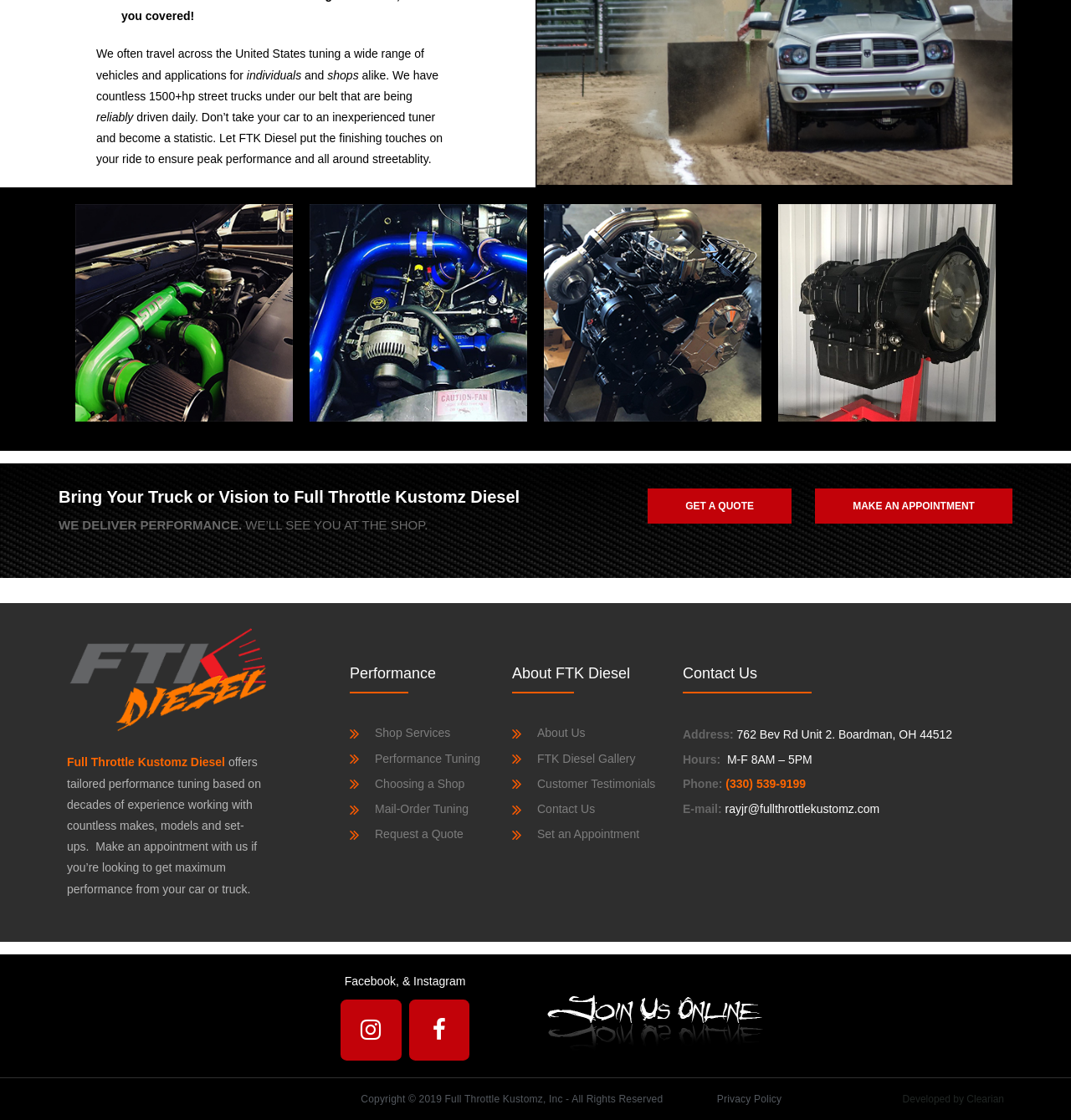Can you specify the bounding box coordinates for the region that should be clicked to fulfill this instruction: "Get a quote".

[0.605, 0.436, 0.739, 0.468]